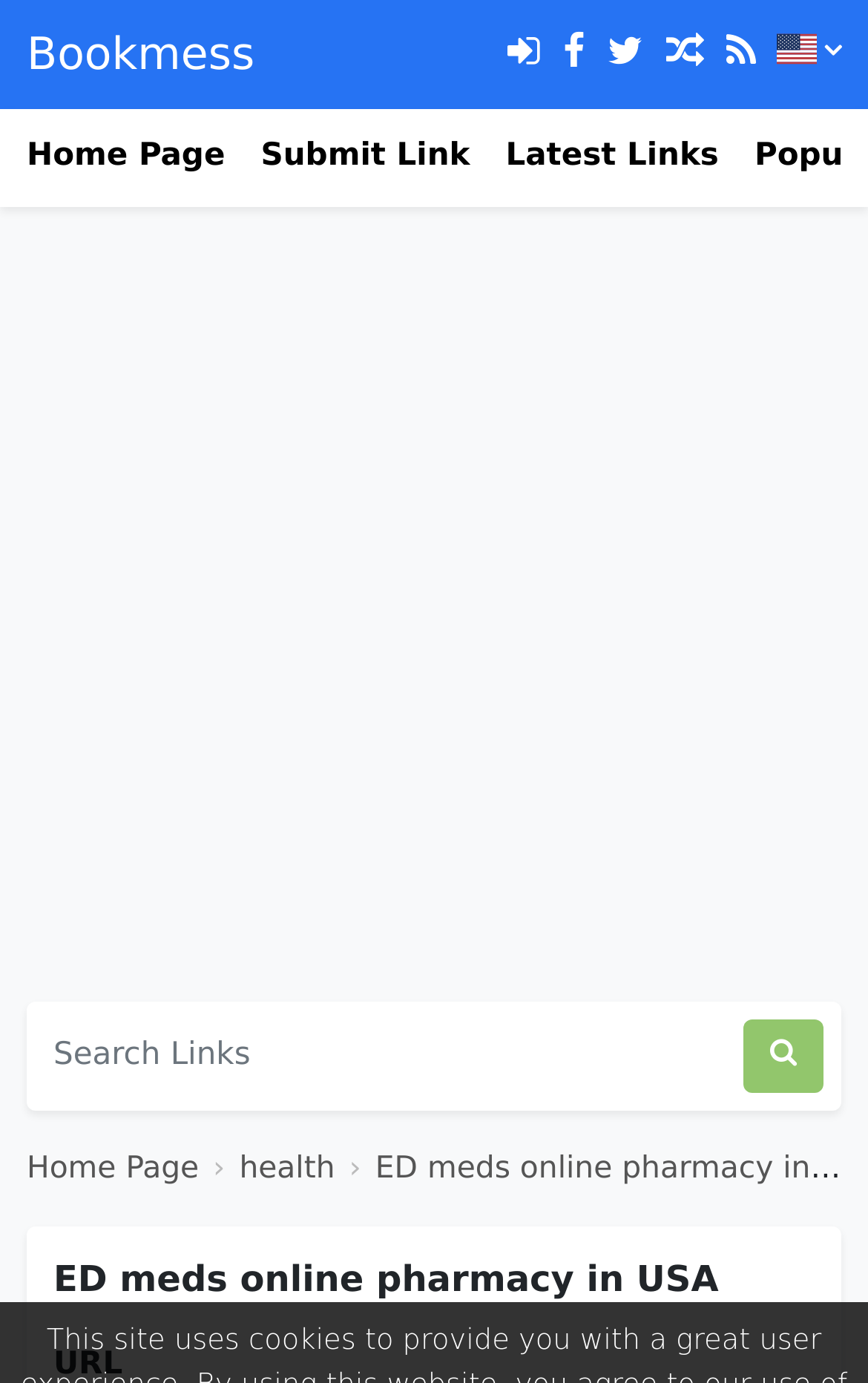Determine the bounding box for the described HTML element: "Religion". Ensure the coordinates are four float numbers between 0 and 1 in the format [left, top, right, bottom].

None